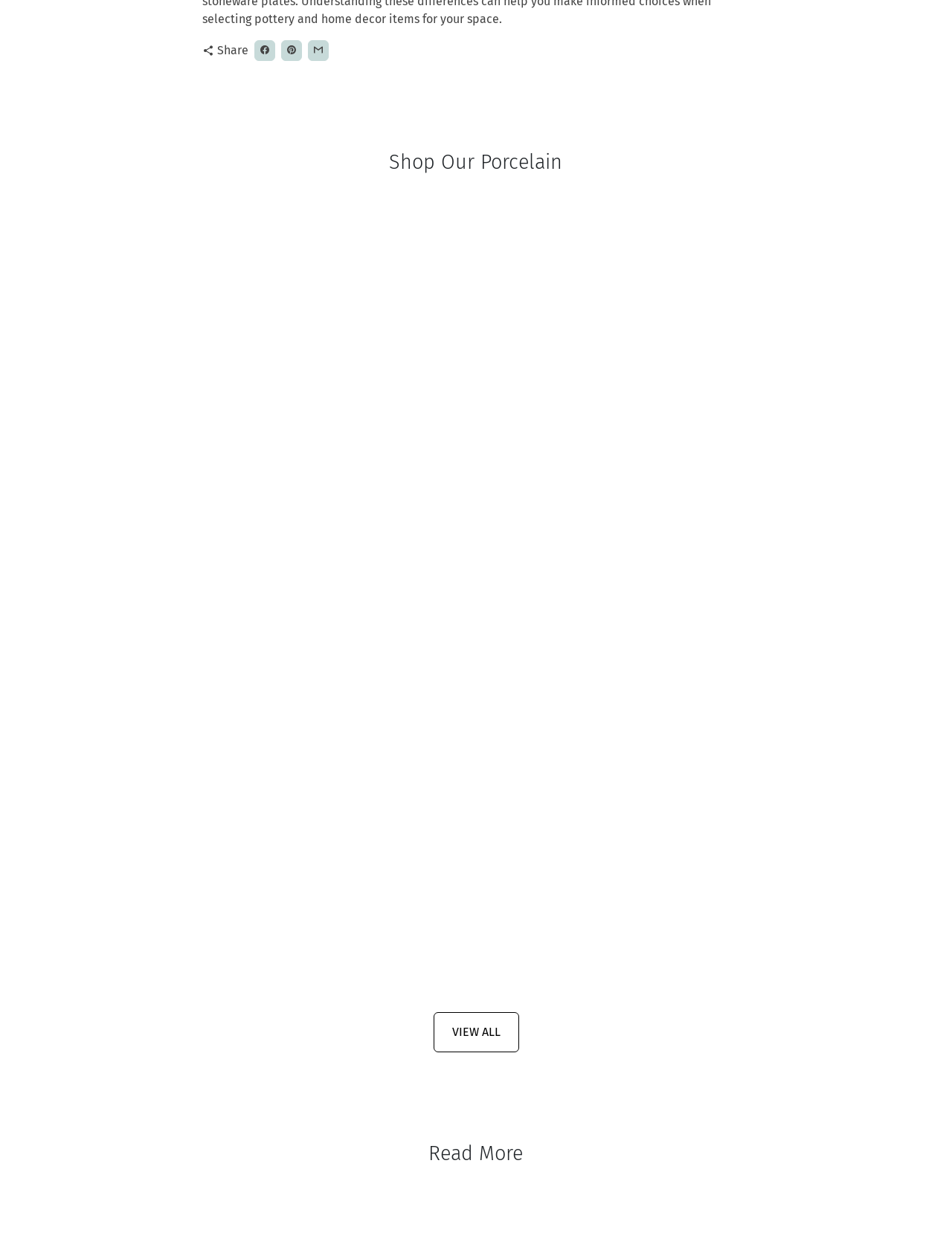Provide the bounding box coordinates of the UI element this sentence describes: "parent_node: remove_red_eye".

[0.062, 0.49, 0.339, 0.703]